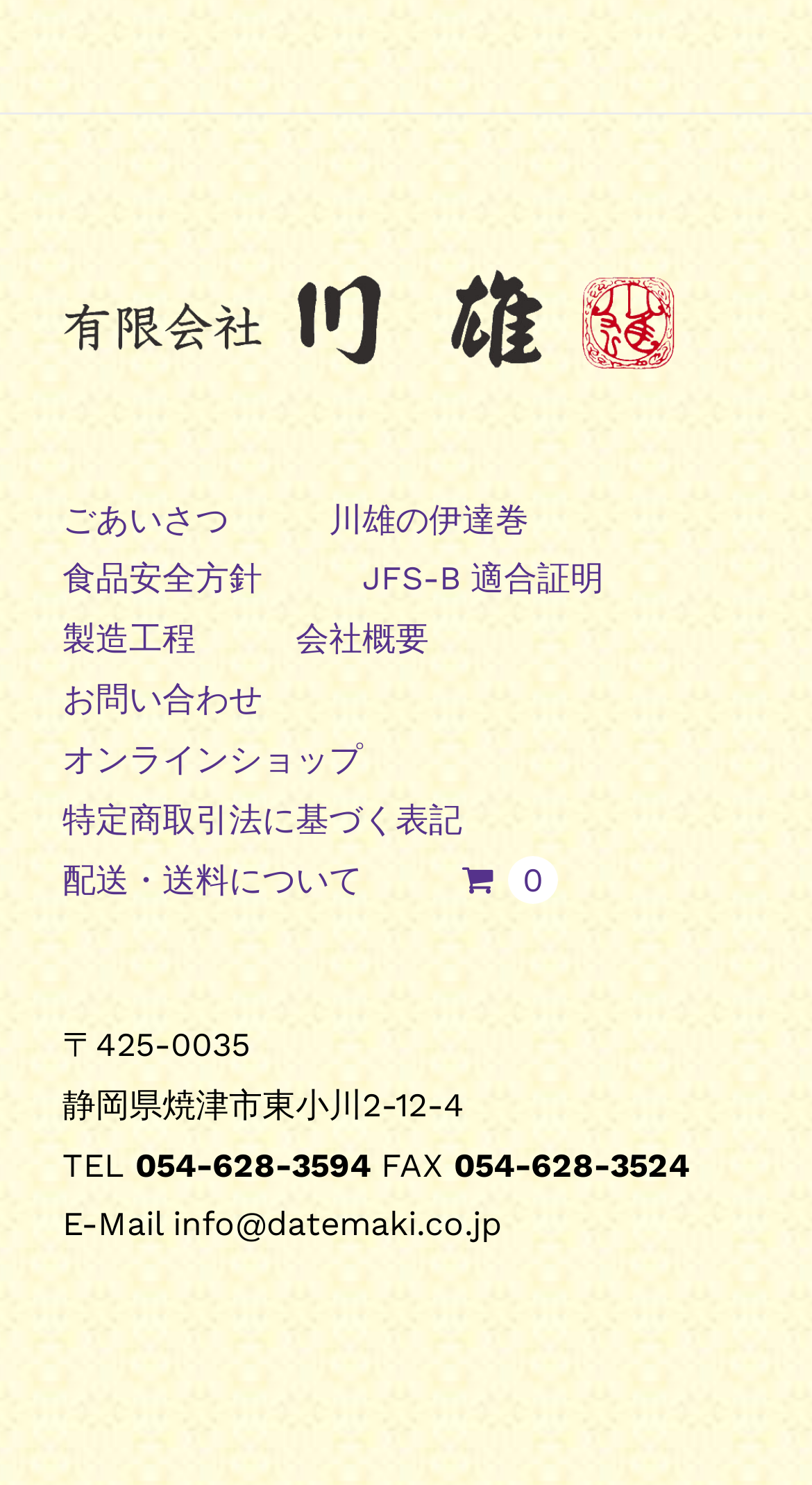Identify the bounding box coordinates for the UI element described as: "0".

[0.569, 0.573, 0.705, 0.614]